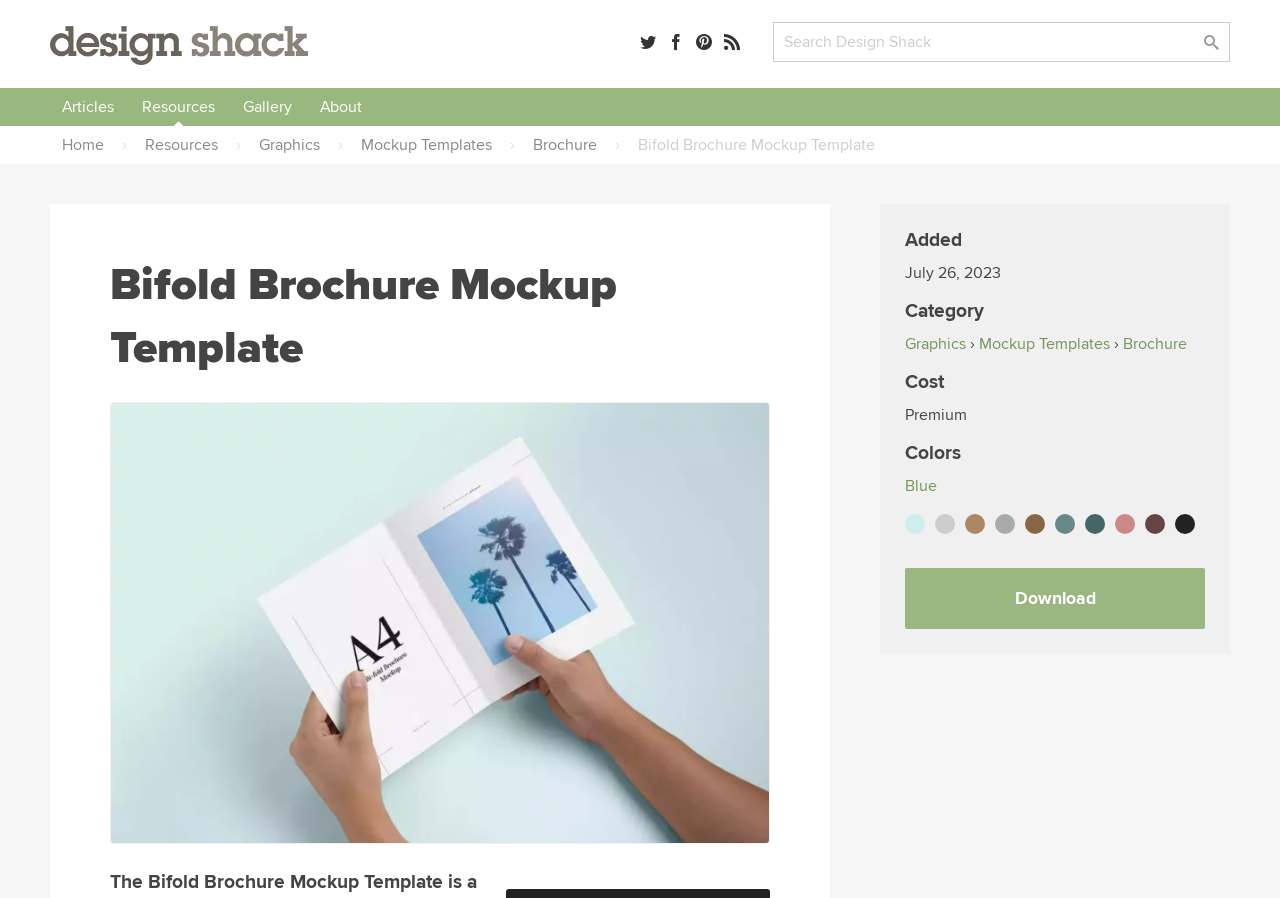Identify the bounding box coordinates of the region that needs to be clicked to carry out this instruction: "Send an email". Provide these coordinates as four float numbers ranging from 0 to 1, i.e., [left, top, right, bottom].

None